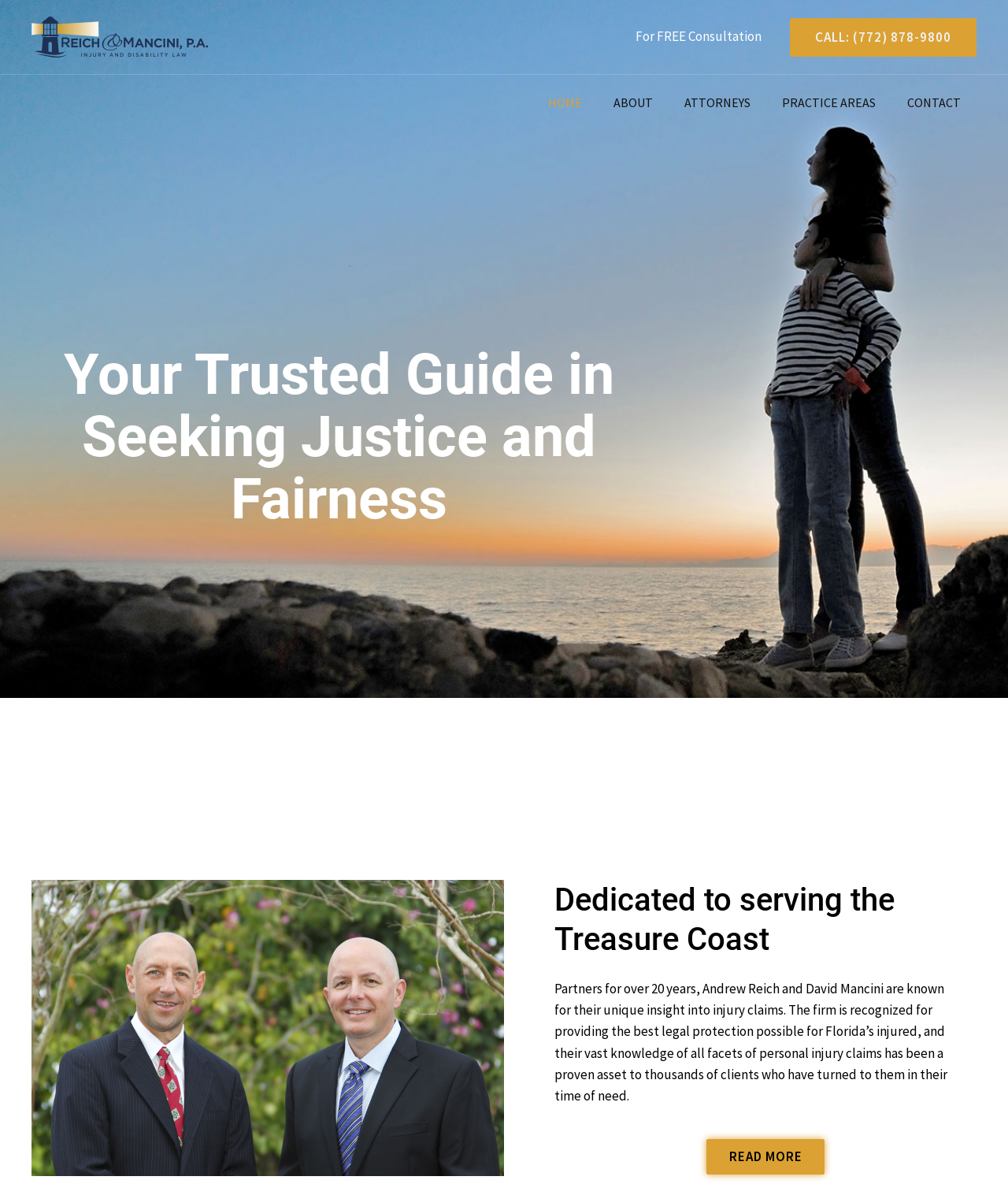What is the main practice area of the law firm?
Please provide a comprehensive answer based on the details in the screenshot.

I found the main practice area of the law firm by looking at the root element's text 'Reich & Mancini – Reich & Mancini, P.A. | Injury Law' which indicates that the law firm specializes in injury law.